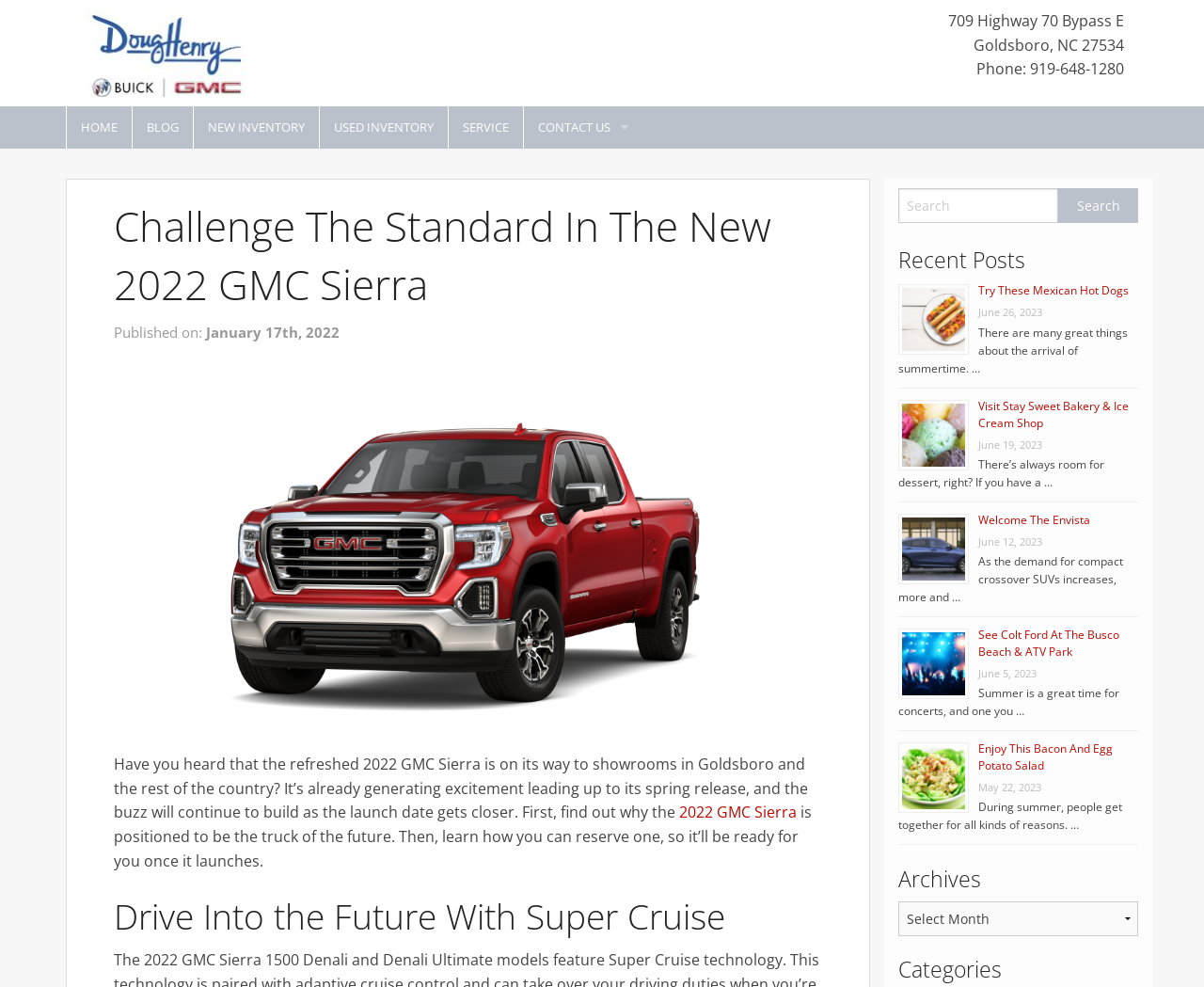Locate the bounding box for the described UI element: "Used Inventory". Ensure the coordinates are four float numbers between 0 and 1, formatted as [left, top, right, bottom].

[0.266, 0.108, 0.372, 0.151]